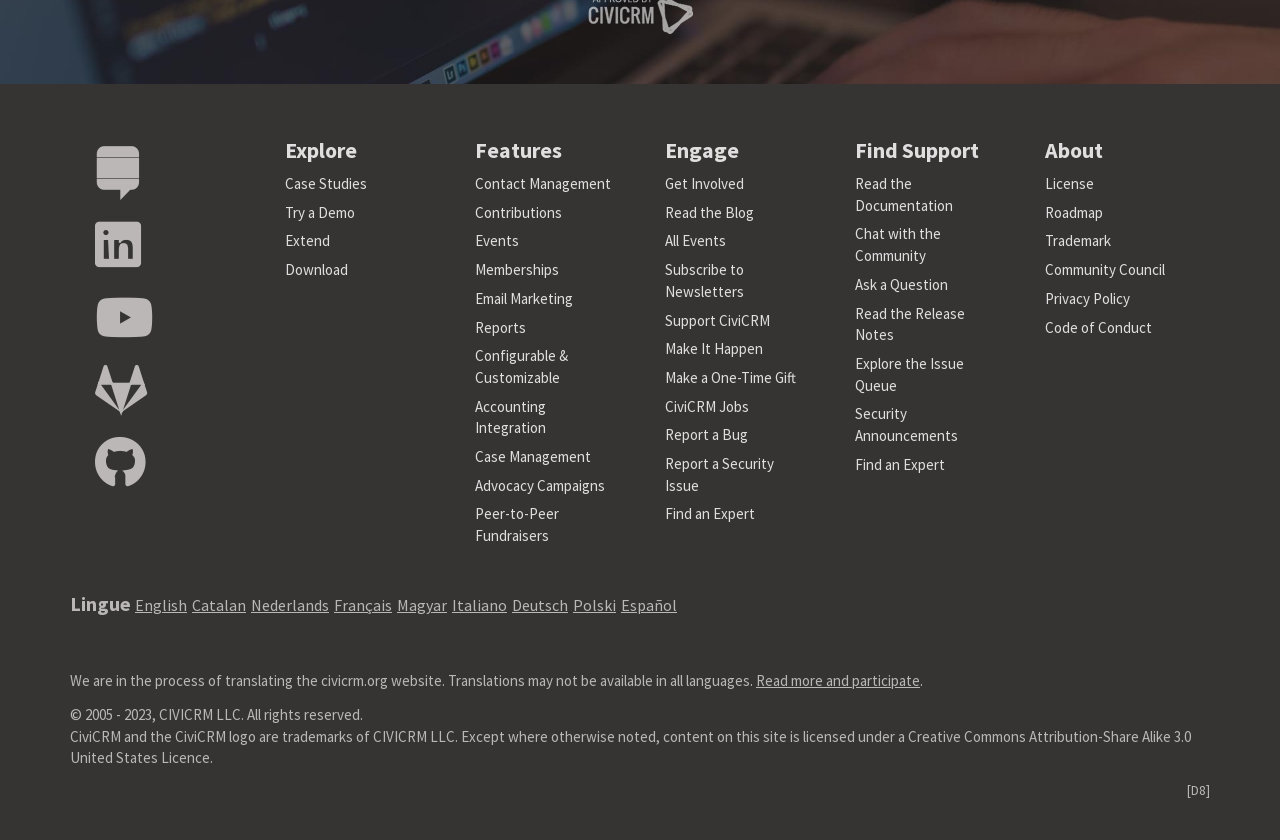What is the name of the organization that owns the CiviCRM trademark?
Using the information presented in the image, please offer a detailed response to the question.

I read the text at the bottom of the webpage, which states 'CiviCRM and the CiviCRM logo are trademarks of CIVICRM LLC'.